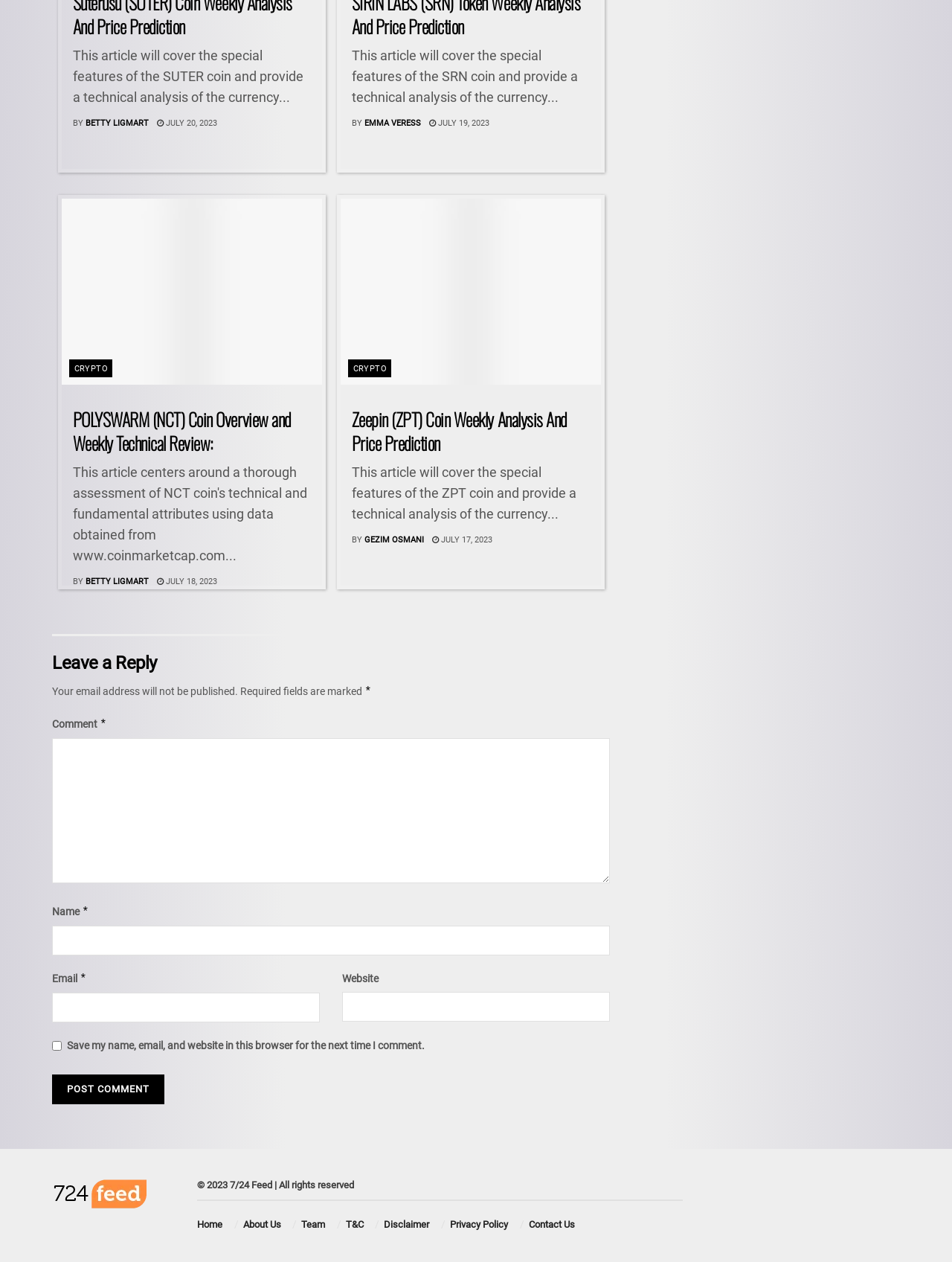Answer the question using only a single word or phrase: 
What is the name of the website?

724 Feed News